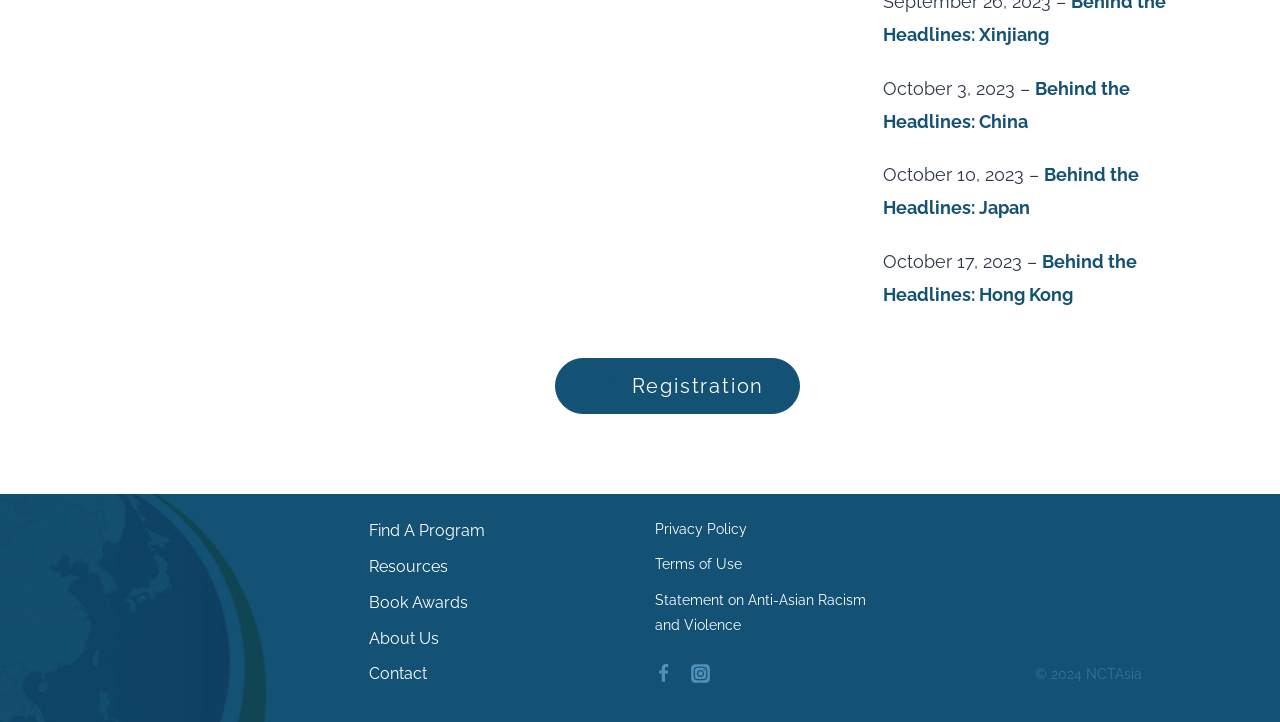Pinpoint the bounding box coordinates of the clickable element to carry out the following instruction: "Click on Behind the Headlines: China."

[0.689, 0.107, 0.882, 0.183]